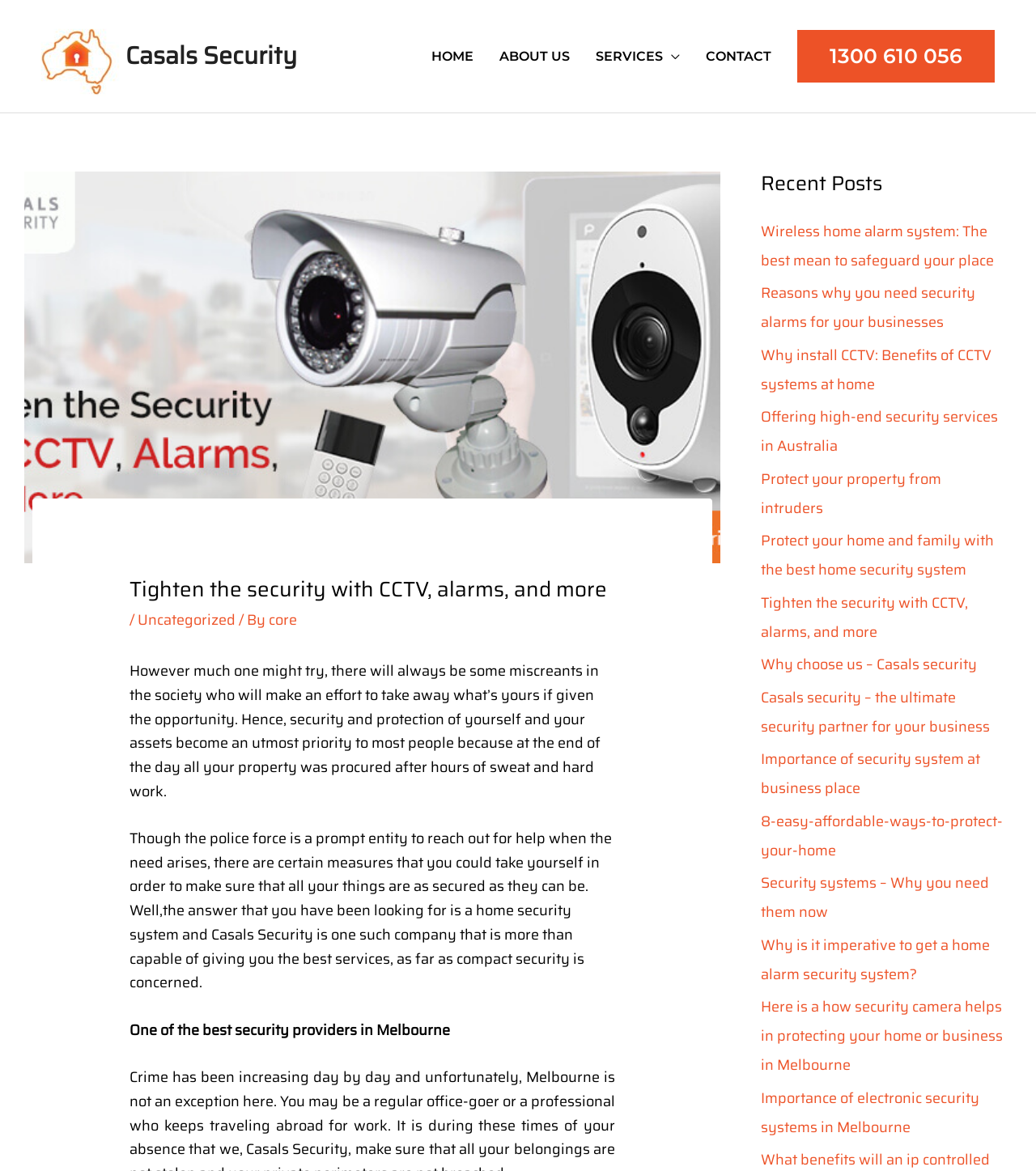Generate an in-depth caption that captures all aspects of the webpage.

The webpage is about Casals Security, a company that provides security services. At the top left corner, there is a logo of Casals Security, which is an image of a cropped vertical logo. Next to the logo, there is a link to the company's homepage. 

Below the logo, there is a navigation menu that spans across the top of the page, containing links to different sections of the website, including "HOME", "ABOUT US", "SERVICES", "CONTACT", and a phone number.

The main content of the page is divided into two sections. On the left side, there is a large image with a heading that reads "Tighten the security with CCTV, alarms, and more". Below the heading, there is a paragraph of text that discusses the importance of security and protection of one's assets. The text is followed by another paragraph that introduces Casals Security as a company that provides compact security services. 

Further down, there is a heading that reads "One of the best security providers in Melbourne". 

On the right side of the page, there is a section titled "Recent Posts" that lists 12 links to different articles related to security, such as "Wireless home alarm system: The best mean to safeguard your place", "Reasons why you need security alarms for your businesses", and "Why install CCTV: Benefits of CCTV systems at home".